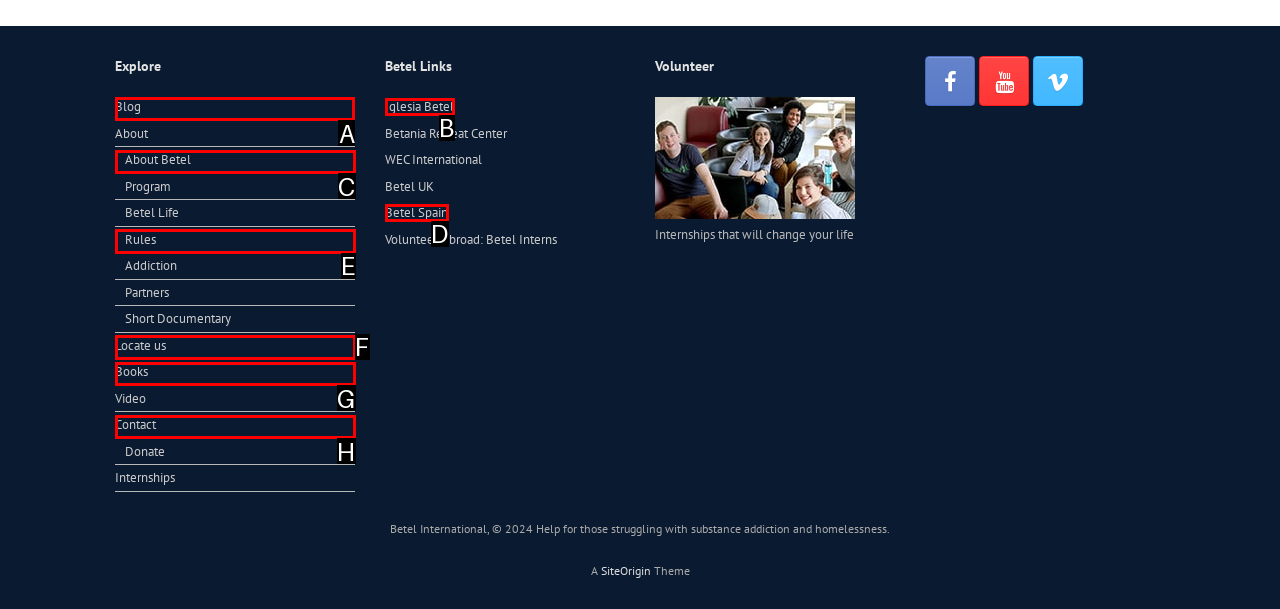Choose the UI element to click on to achieve this task: Visit Blog. Reply with the letter representing the selected element.

A